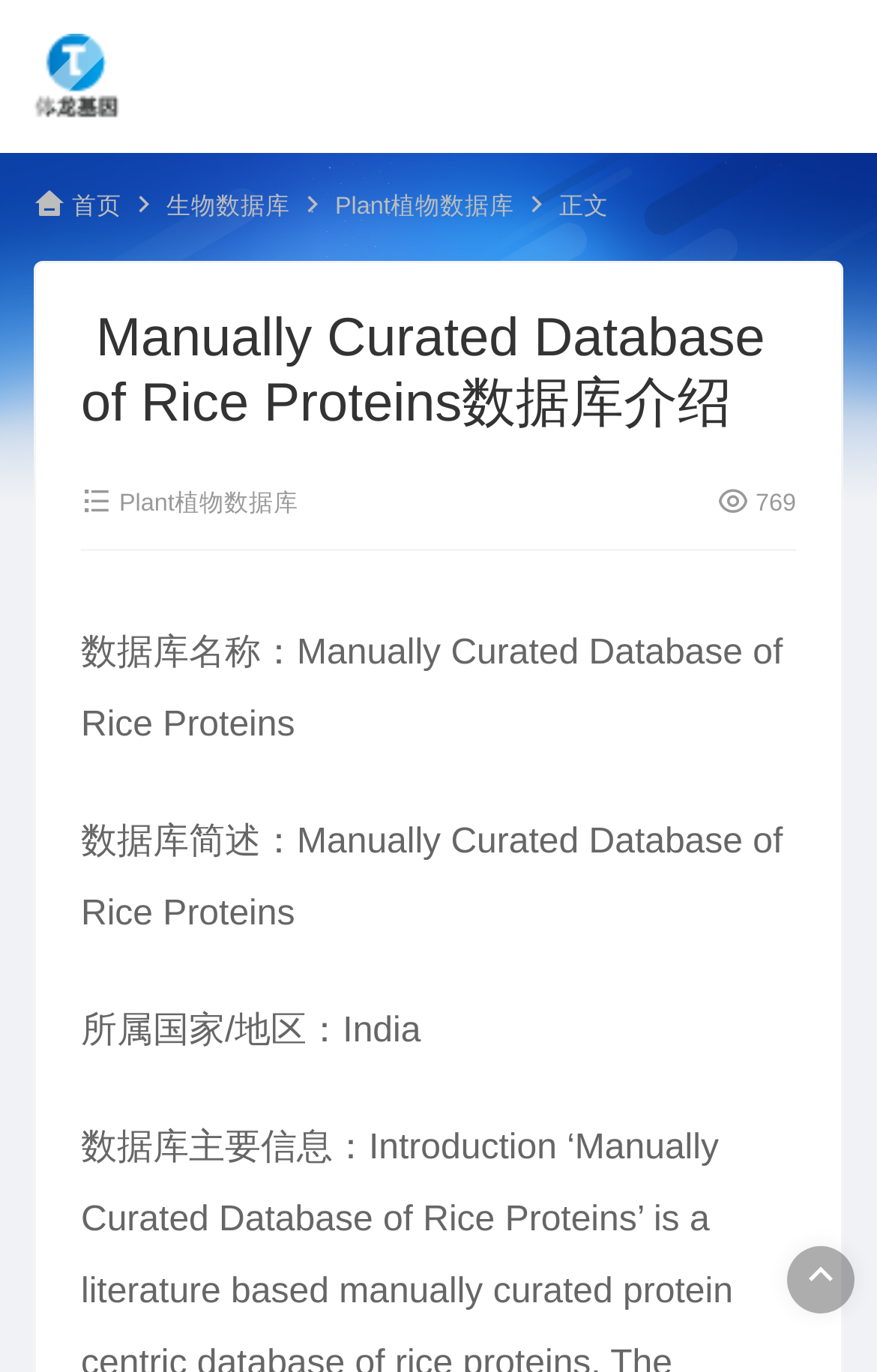Reply to the question with a single word or phrase:
What country is the database from?

India